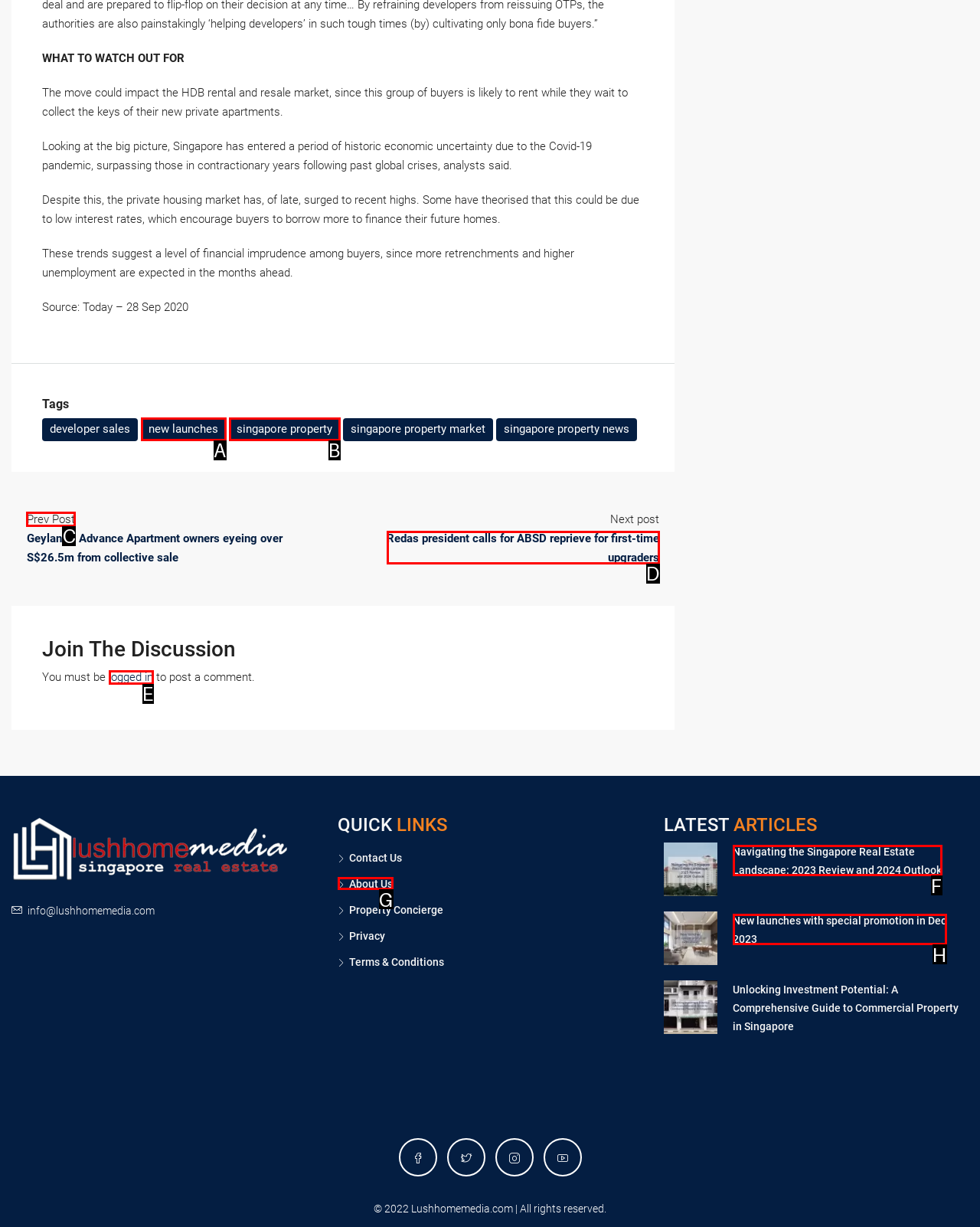Identify the letter of the UI element you should interact with to perform the task: Read the previous post
Reply with the appropriate letter of the option.

C